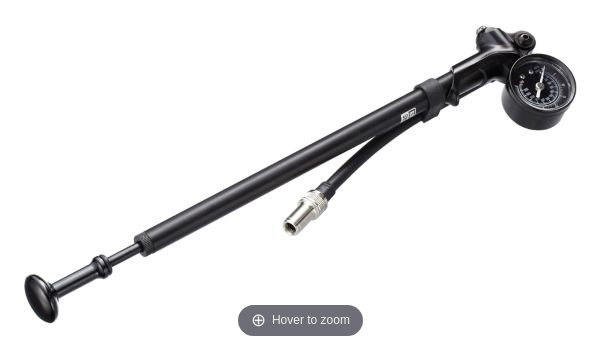Compose a detailed narrative for the image.

This image showcases the RockShox High Pressure Fork/Shock Pump, designed to inflate bike shocks and forks efficiently. The innovative pump features a robust construction with a pressure gauge clearly displaying measurements, enabling precise inflation up to 600 psi. Its durable black finish ensures longevity, while the flexible hose and threaded nozzle allow for easy attachment to various shock types. Additionally, a prominent "Hover to zoom" text is displayed, inviting users to interact for a closer view of the product details. This pump is essential for maintaining optimal performance in biking, underscoring its significance in the workshop category of cycling accessories.